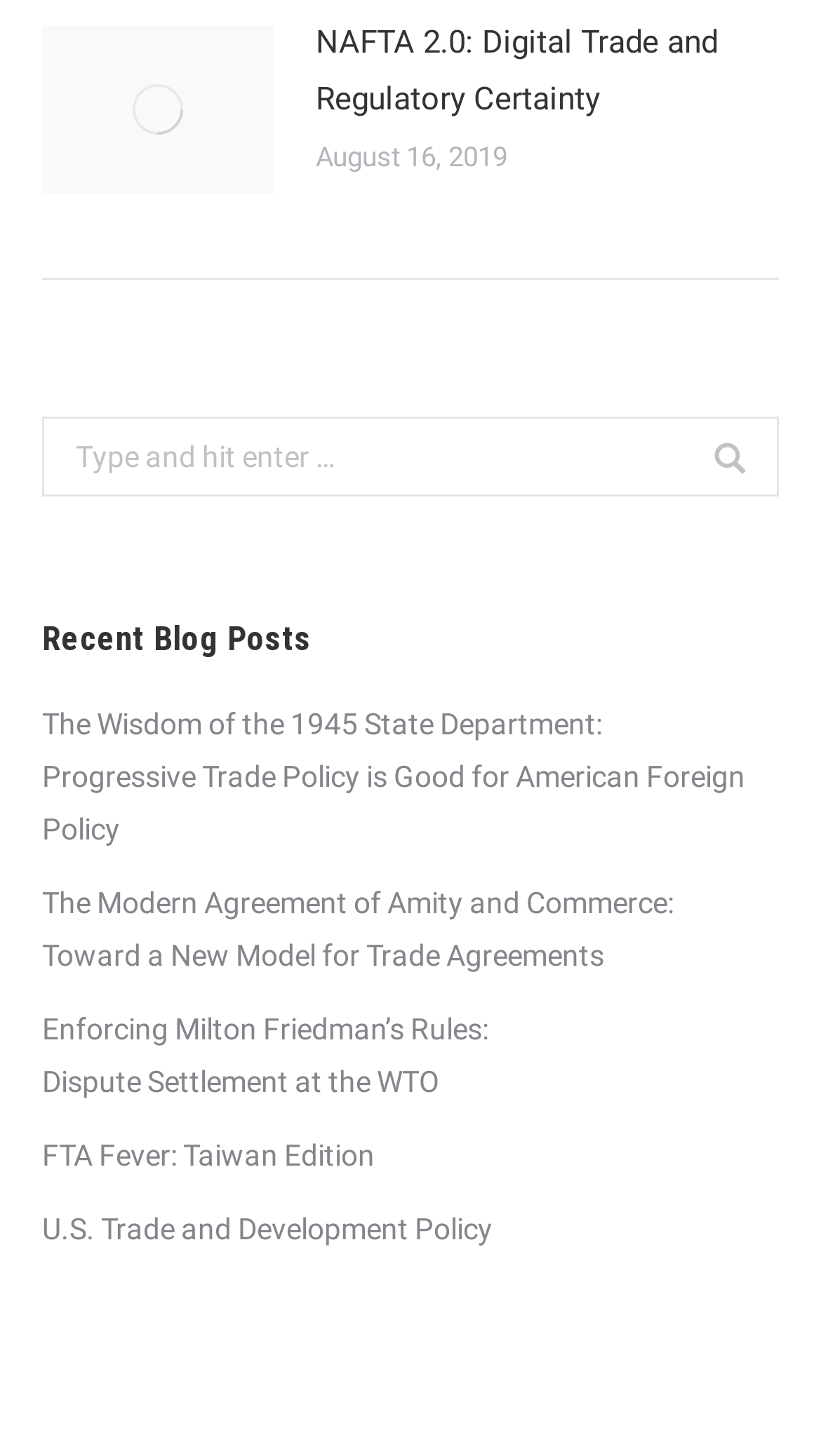Answer the question briefly using a single word or phrase: 
What is the category of the articles listed on the webpage?

Trade policy